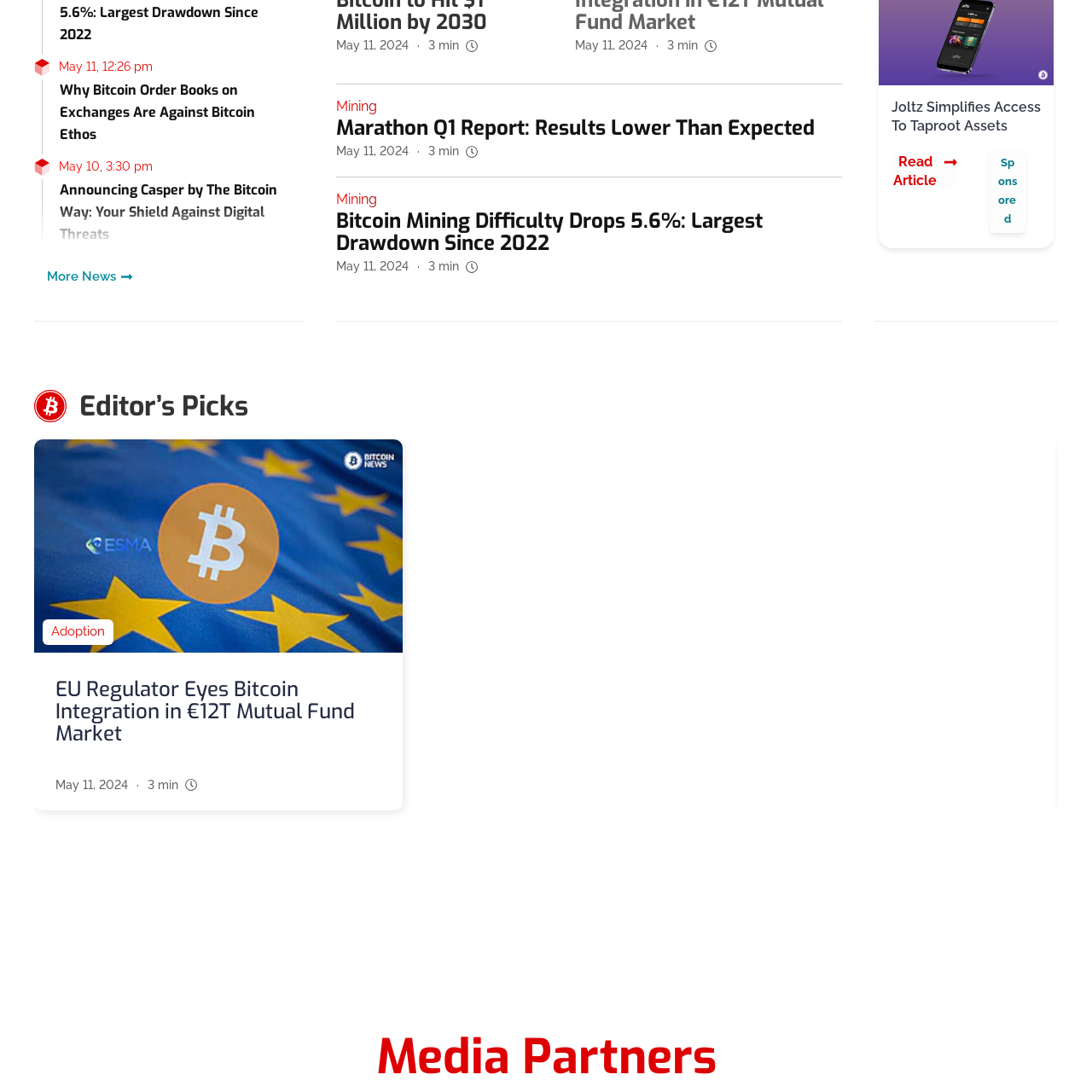What is the topic of the article featuring this image?
Inspect the image inside the red bounding box and provide a detailed answer drawing from the visual content.

The image is featured prominently in an article titled 'EU Regulator Eyes Bitcoin Integration in €12T Mutual Fund Market', which suggests that the topic of the article is Bitcoin integration into large financial structures.